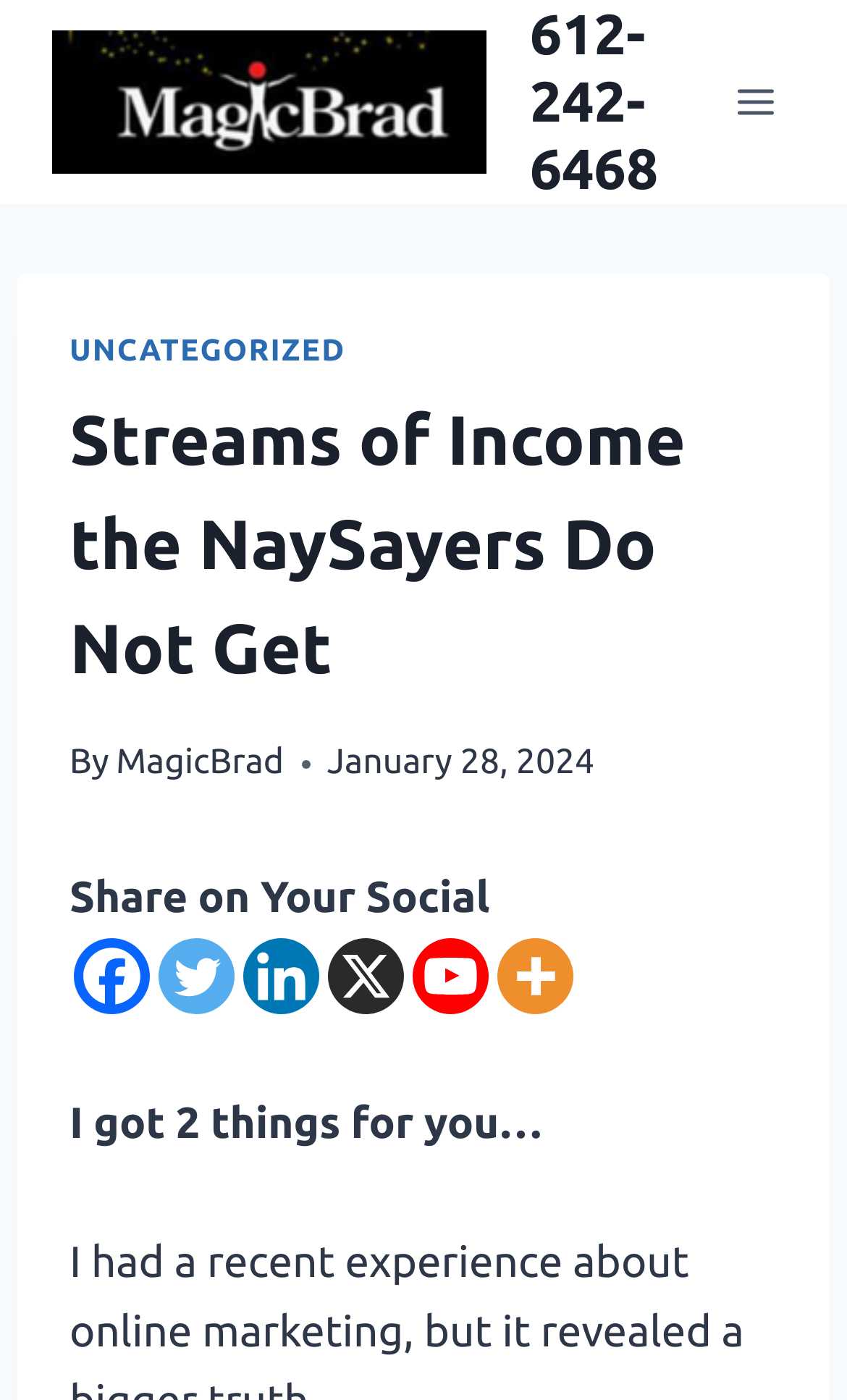Who is the author of the webpage content?
Provide a thorough and detailed answer to the question.

The author's name can be found in the header section of the webpage, next to the 'By' text. It is a link with the text 'MagicBrad'.